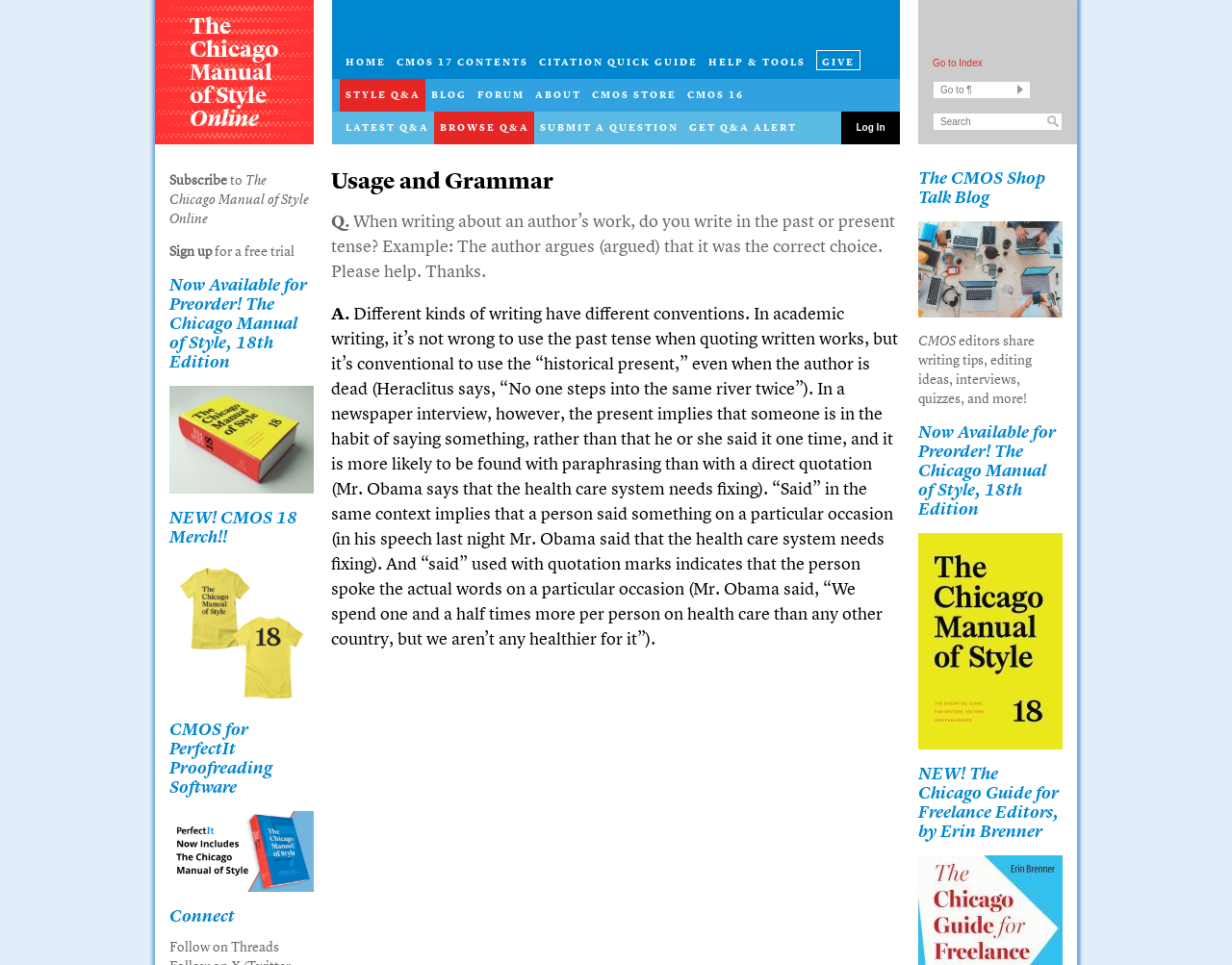Please determine the bounding box coordinates of the area that needs to be clicked to complete this task: 'Read the latest Q&A'. The coordinates must be four float numbers between 0 and 1, formatted as [left, top, right, bottom].

[0.276, 0.116, 0.352, 0.15]